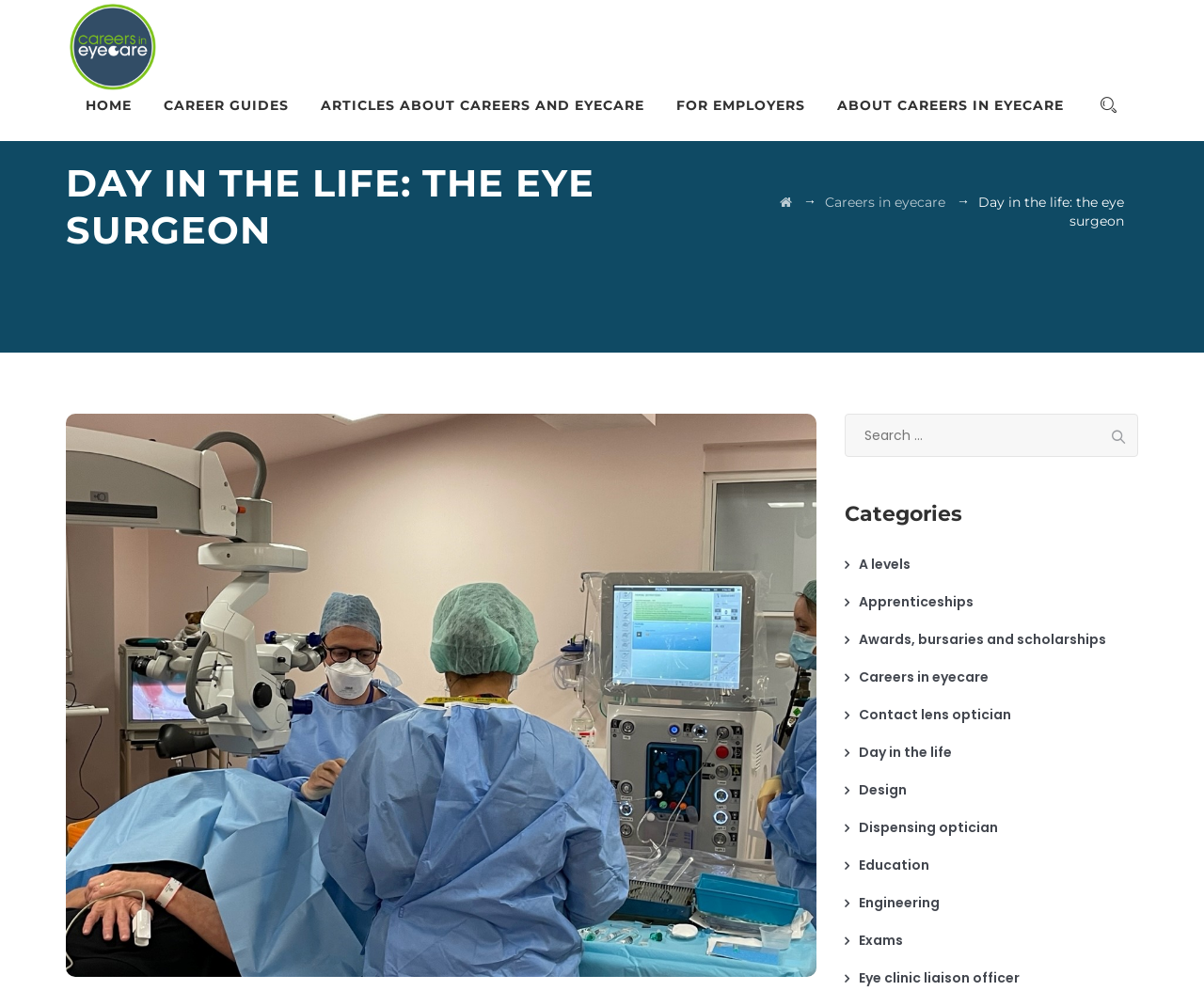Can you show the bounding box coordinates of the region to click on to complete the task described in the instruction: "Click on the 'HOME' link"?

[0.079, 0.071, 0.117, 0.142]